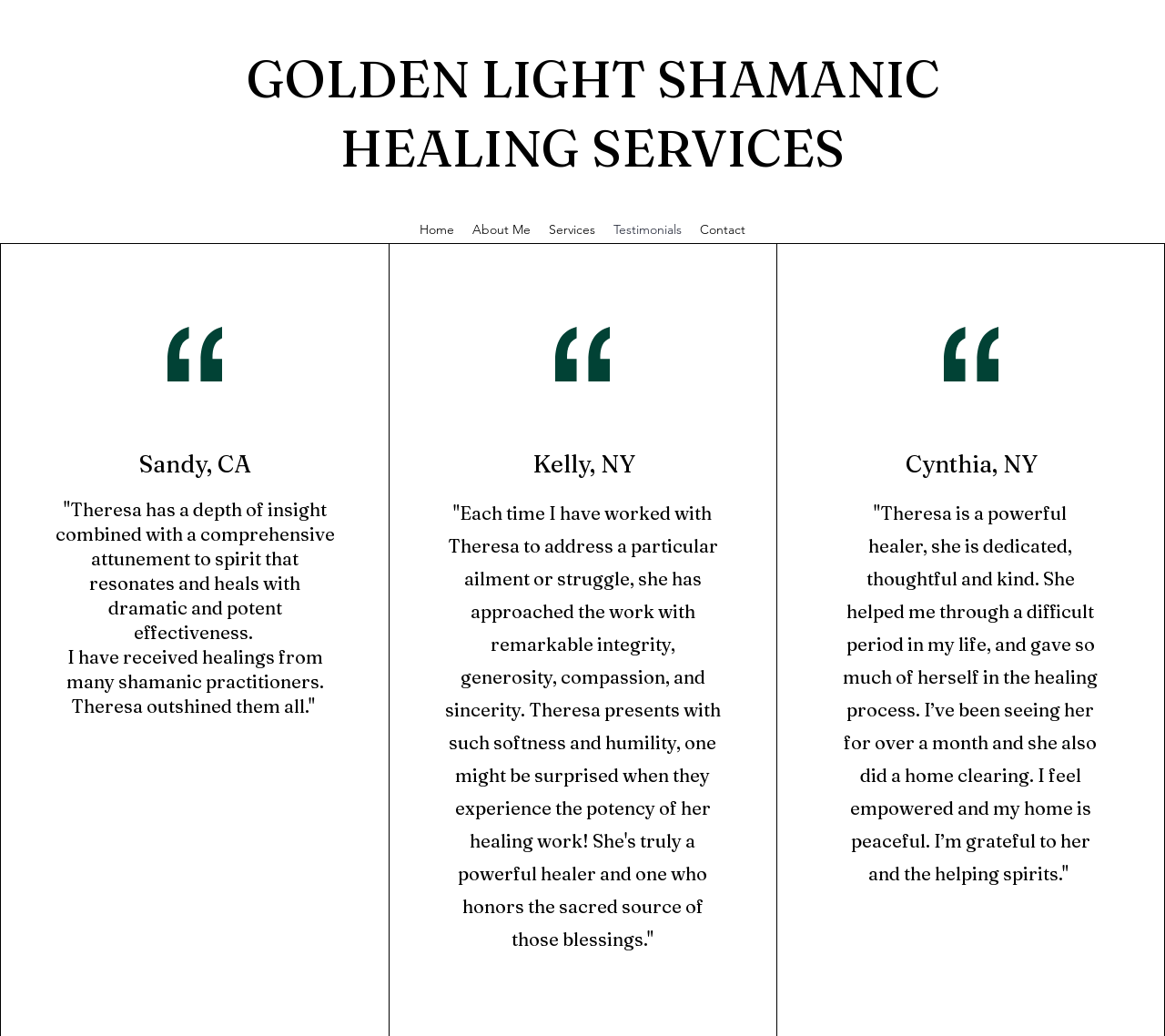Give a one-word or short-phrase answer to the following question: 
What is the location of Sandy?

CA